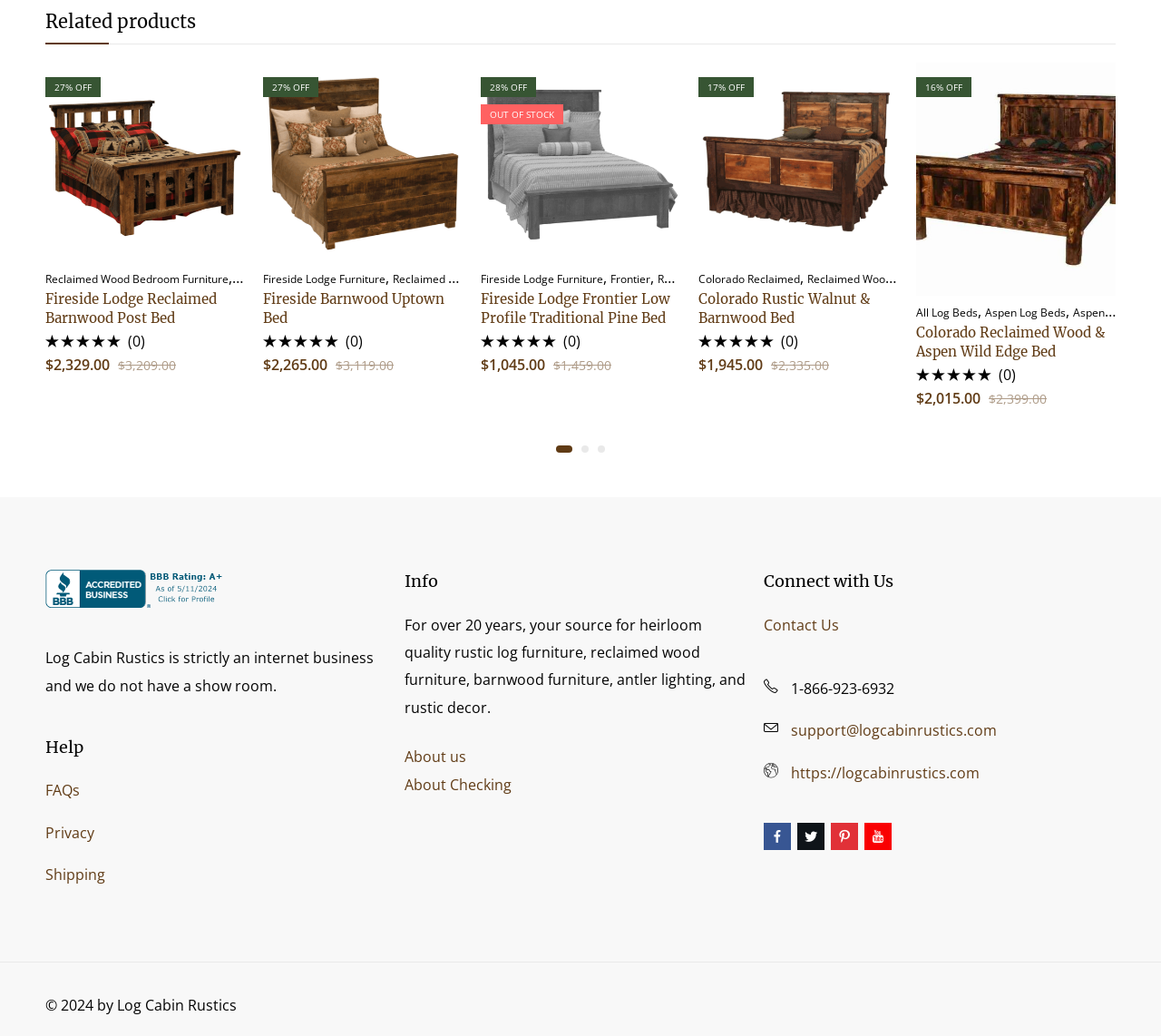Please identify the bounding box coordinates of the clickable region that I should interact with to perform the following instruction: "Visit 'FAQs'". The coordinates should be expressed as four float numbers between 0 and 1, i.e., [left, top, right, bottom].

[0.039, 0.753, 0.069, 0.773]